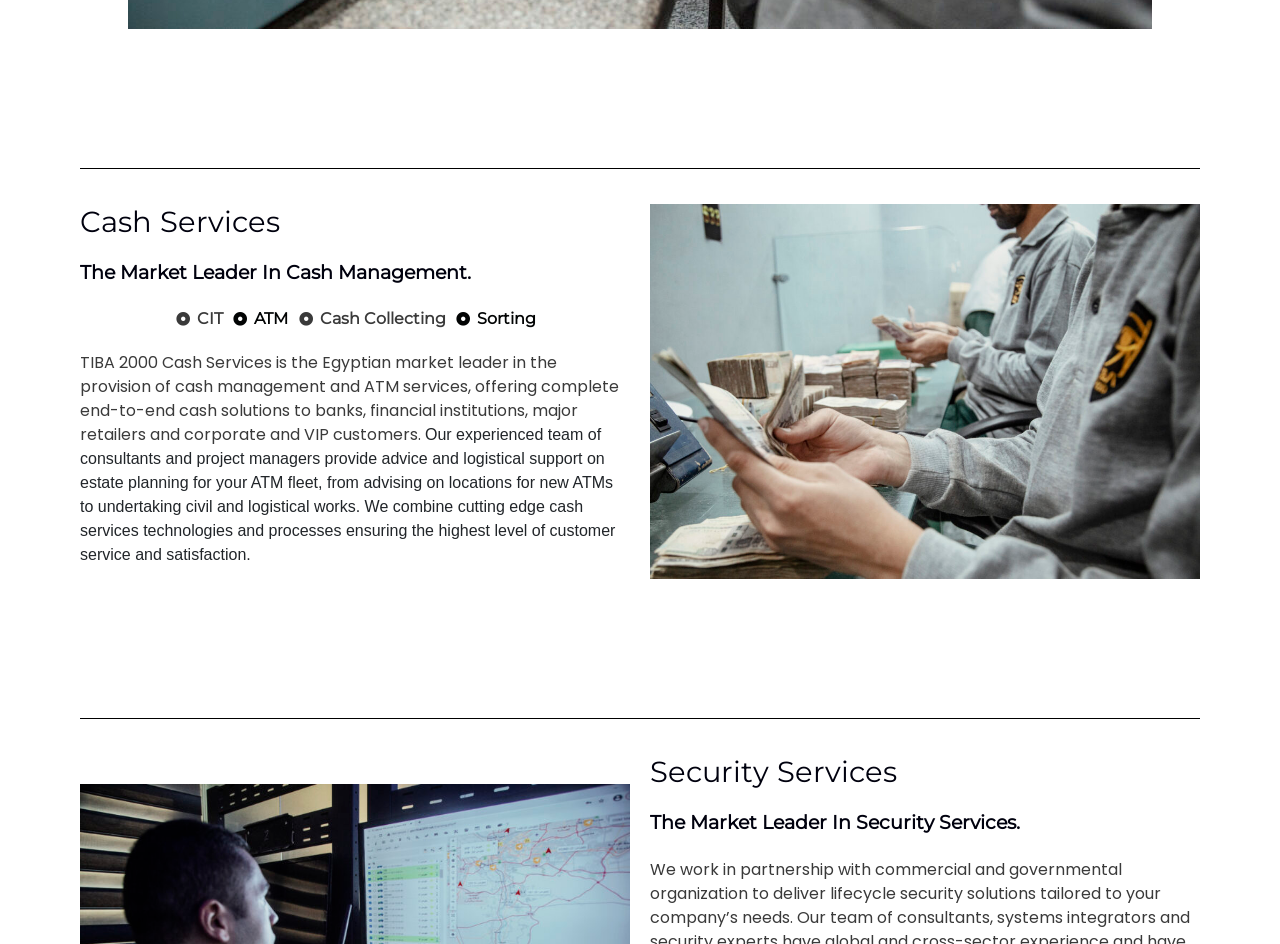What services are offered by CIT?
From the image, respond with a single word or phrase.

Cash management and ATM services